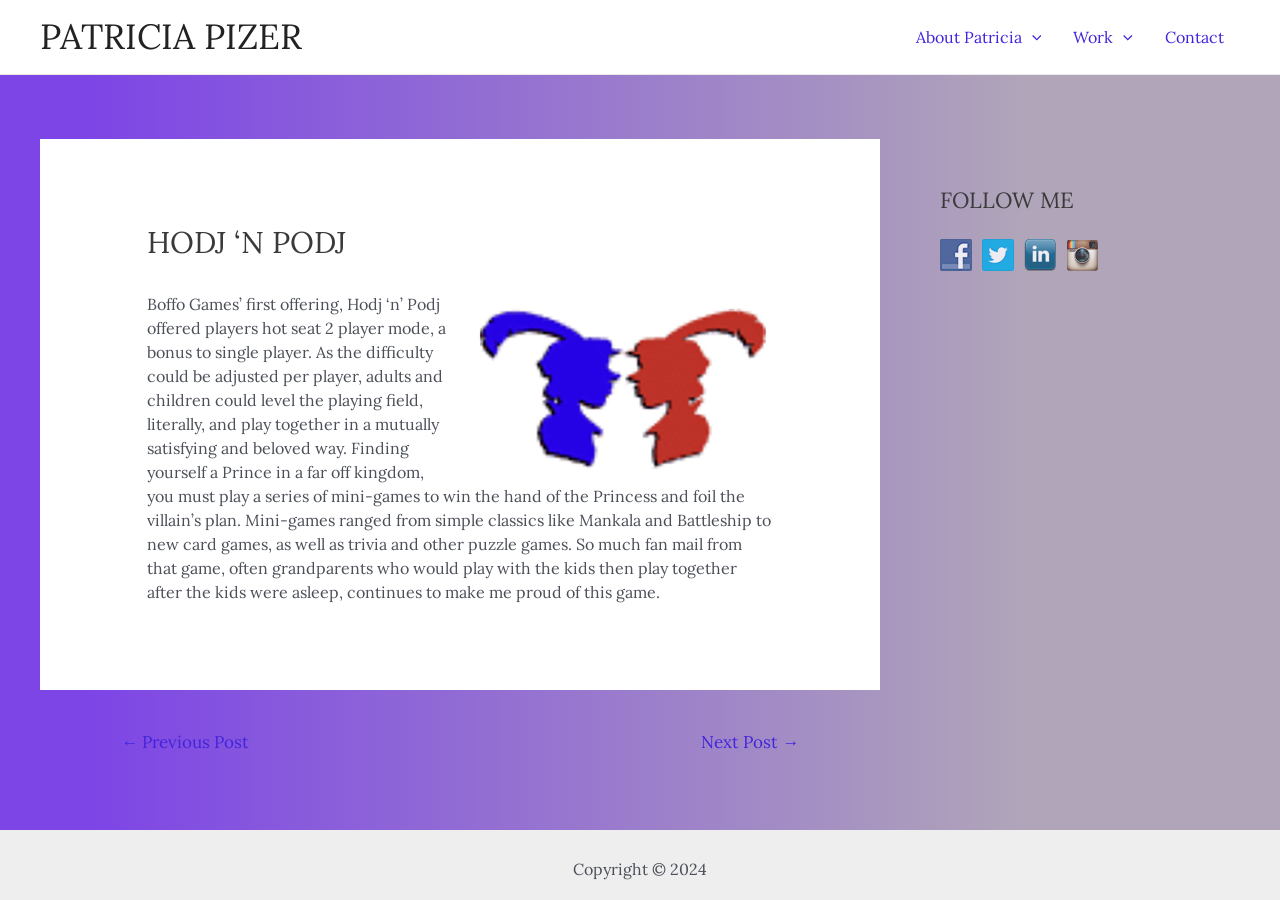Determine the bounding box coordinates of the region I should click to achieve the following instruction: "Scroll back to top". Ensure the bounding box coordinates are four float numbers between 0 and 1, i.e., [left, top, right, bottom].

None